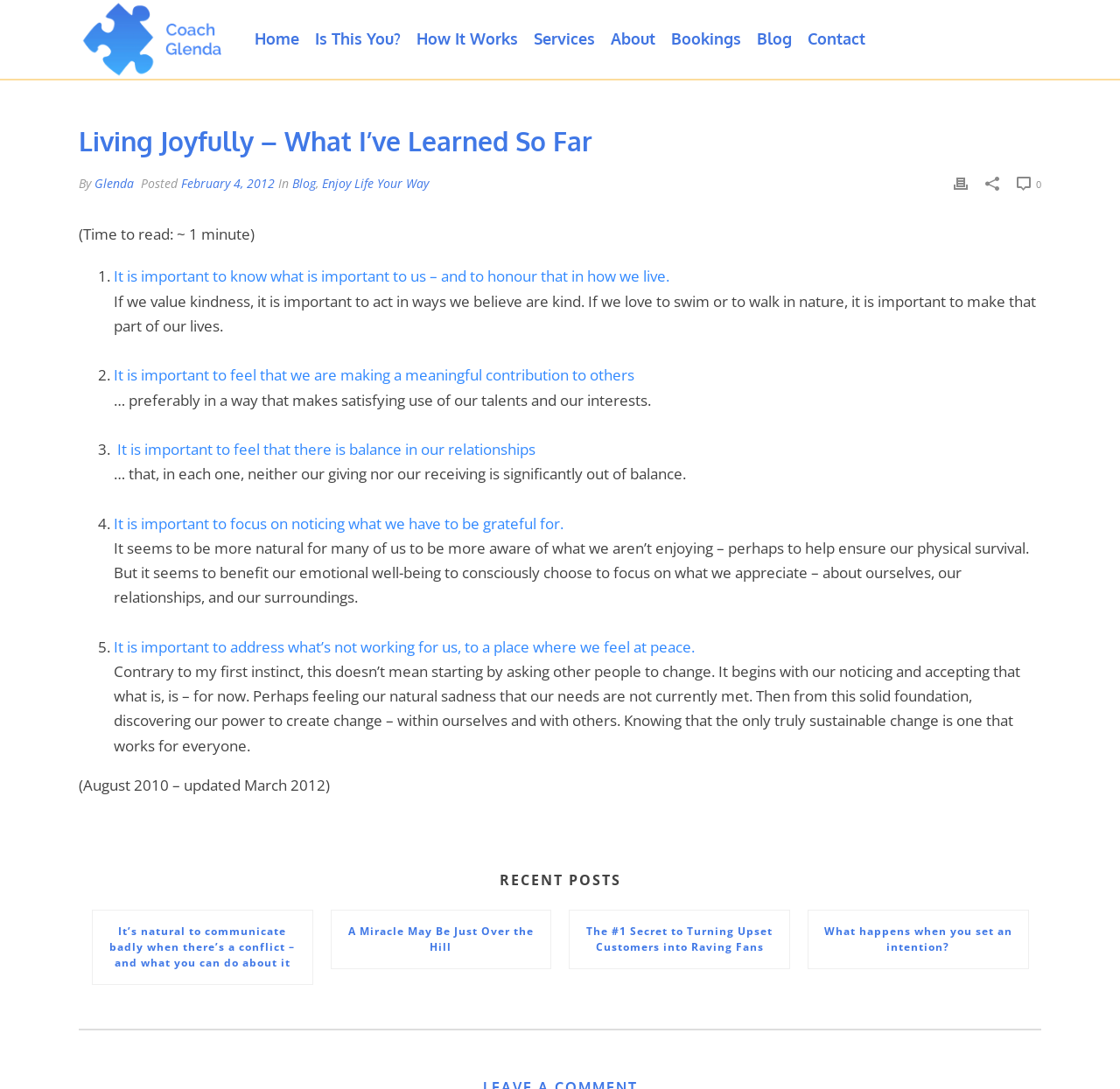From the element description: "Enjoy Life Your Way", extract the bounding box coordinates of the UI element. The coordinates should be expressed as four float numbers between 0 and 1, in the order [left, top, right, bottom].

[0.288, 0.161, 0.383, 0.176]